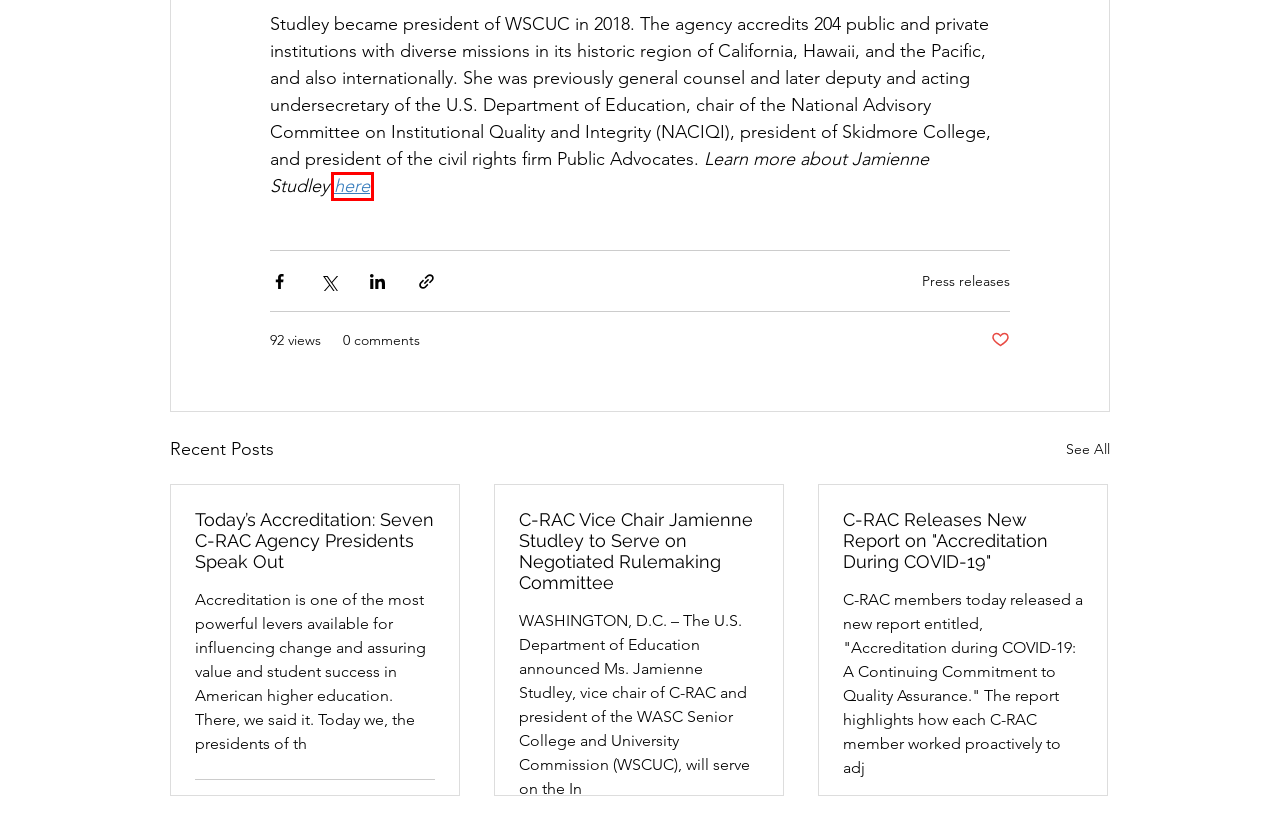Inspect the screenshot of a webpage with a red rectangle bounding box. Identify the webpage description that best corresponds to the new webpage after clicking the element inside the bounding box. Here are the candidates:
A. For Policymakers | C-RAC
B. C-RAC Vice Chair Jamienne Studley to Serve on Negotiated Rulemaking Committee
C. Jamienne S. Studley - WSCUC
D. About Us | C-RAC
E. Contact | C-RAC
F. Terms of Use | C-RAC
G. News | C-RAC
H. Today’s Accreditation: Seven C-RAC Agency Presidents Speak Out

C